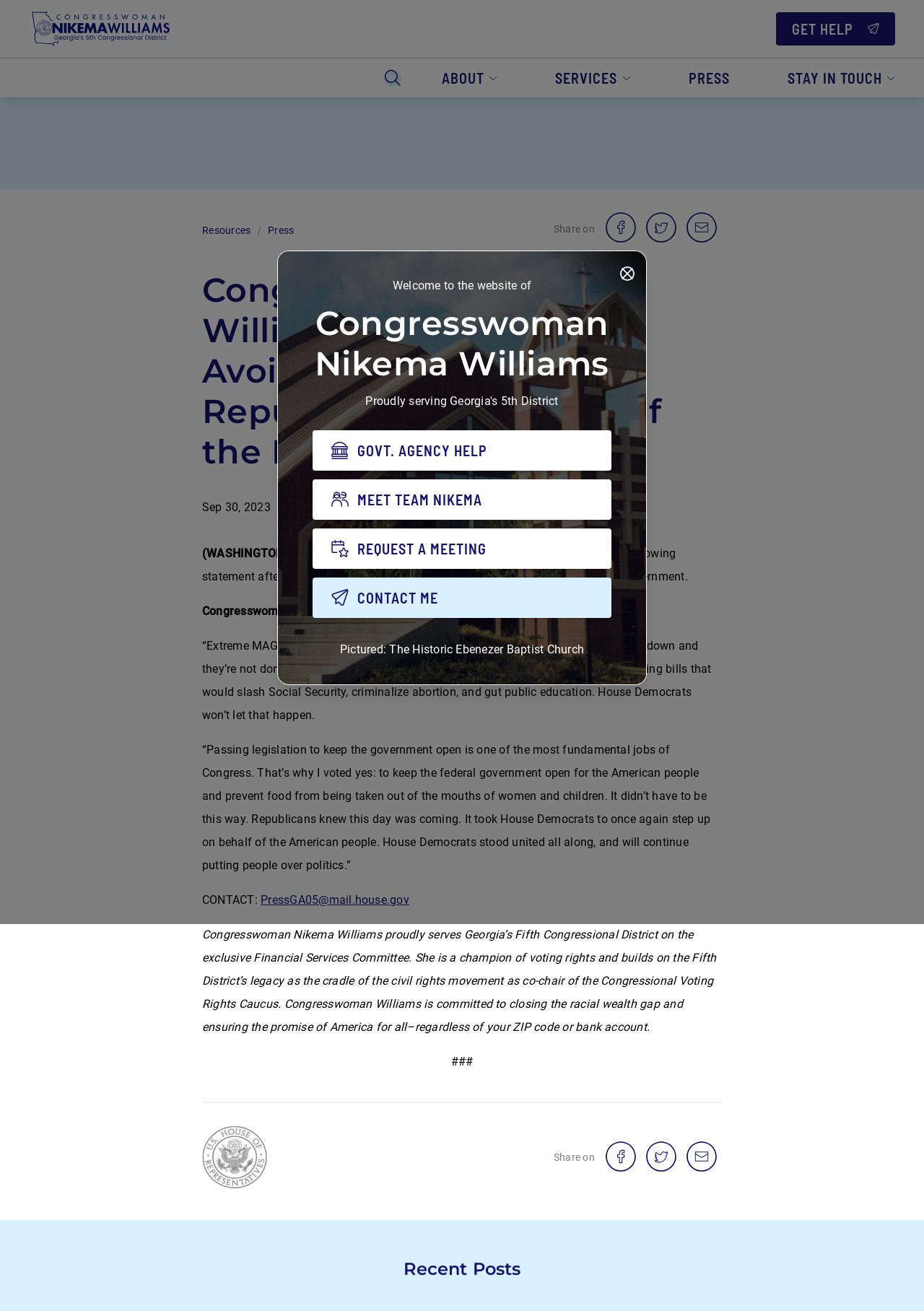Find the bounding box coordinates of the element's region that should be clicked in order to follow the given instruction: "Click the 'Home' link". The coordinates should consist of four float numbers between 0 and 1, i.e., [left, top, right, bottom].

[0.031, 0.004, 0.188, 0.04]